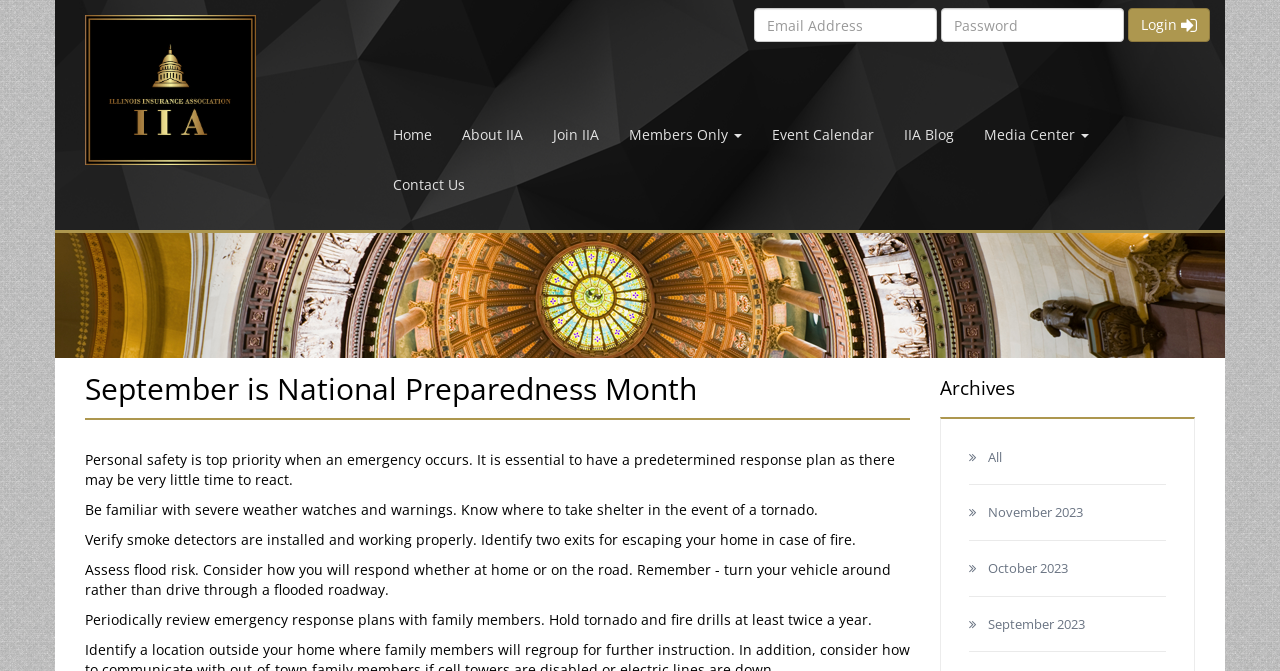Give a one-word or short-phrase answer to the following question: 
What should you do when encountering a flooded roadway?

Turn around